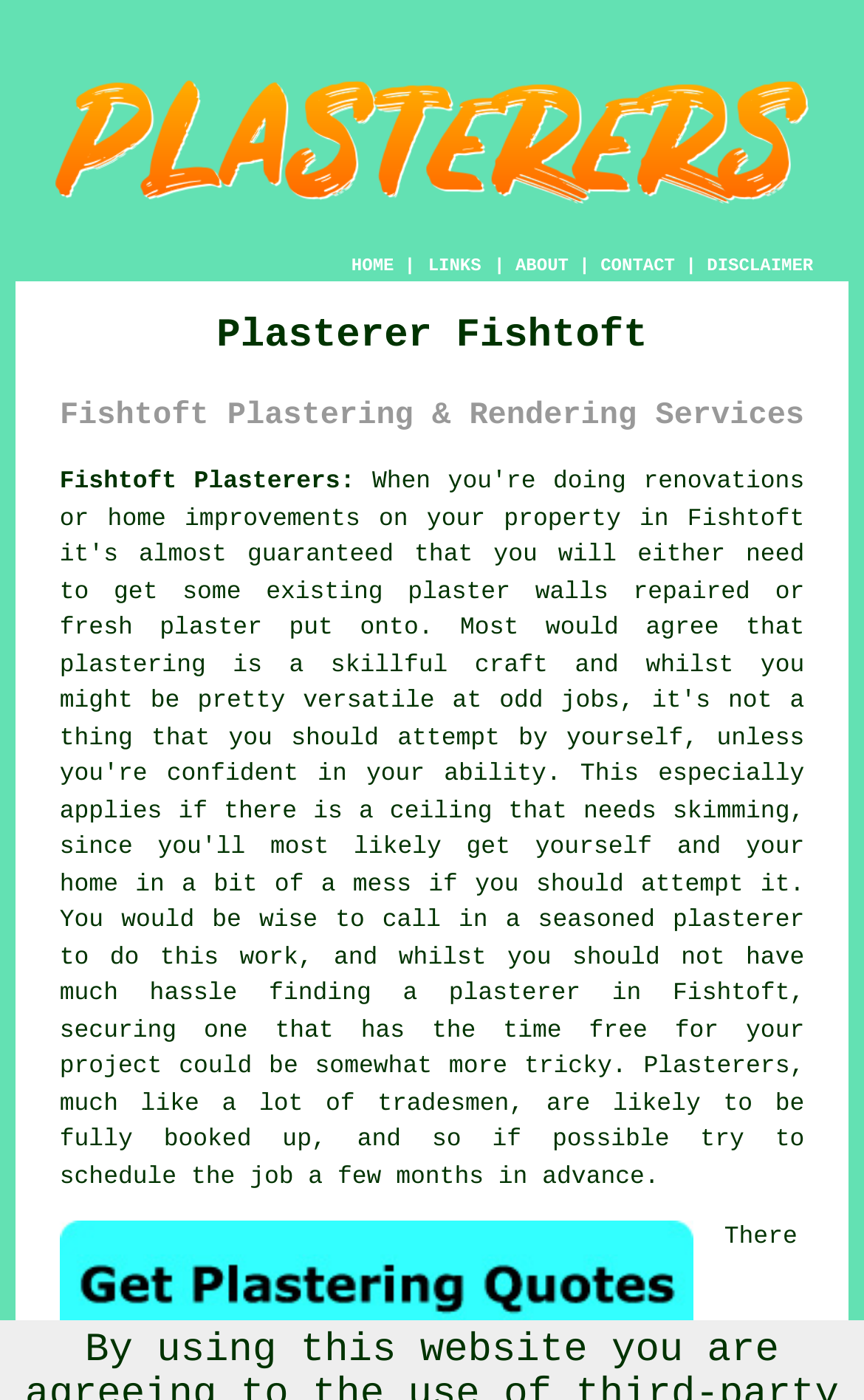What is the purpose of the website?
Using the image, answer in one word or phrase.

To provide plastering services